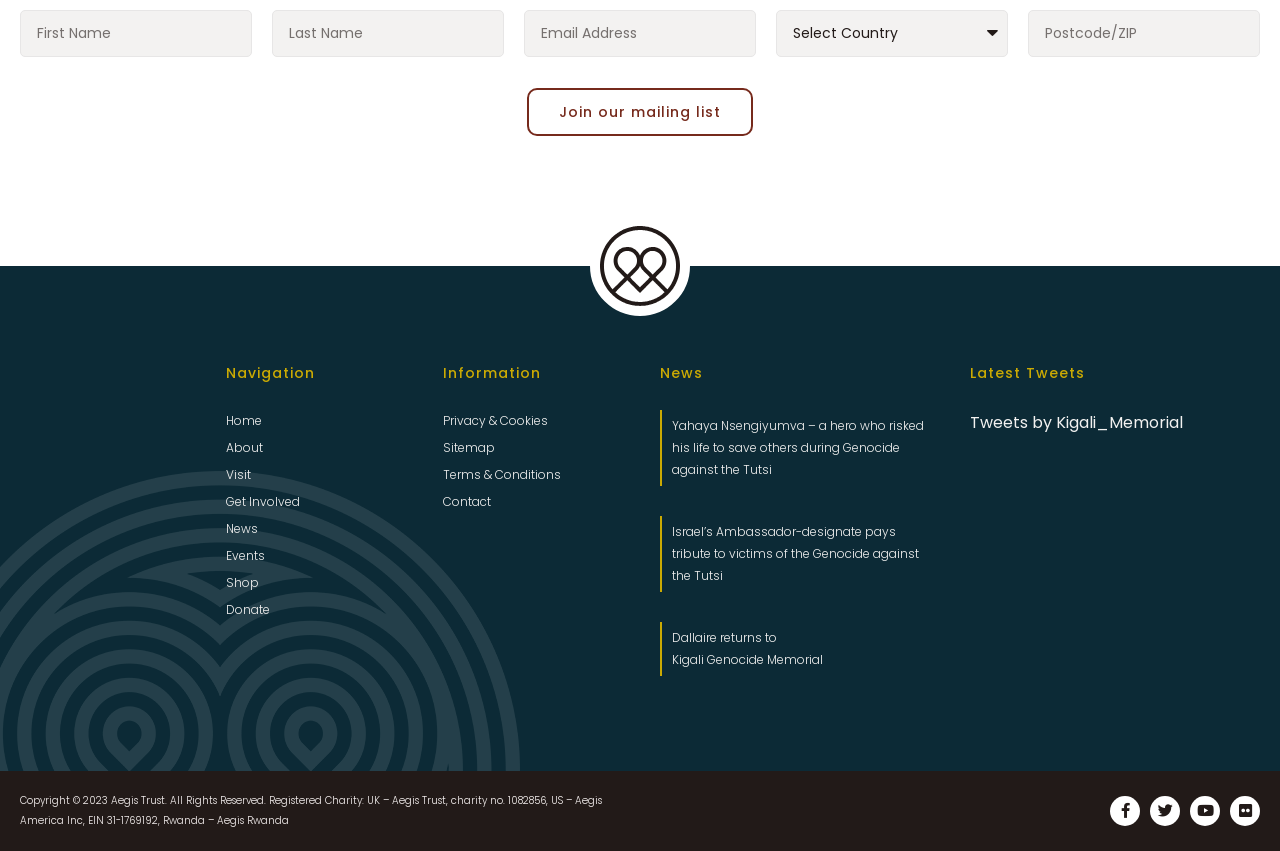Determine the bounding box coordinates of the clickable region to follow the instruction: "Select country".

[0.606, 0.012, 0.788, 0.067]